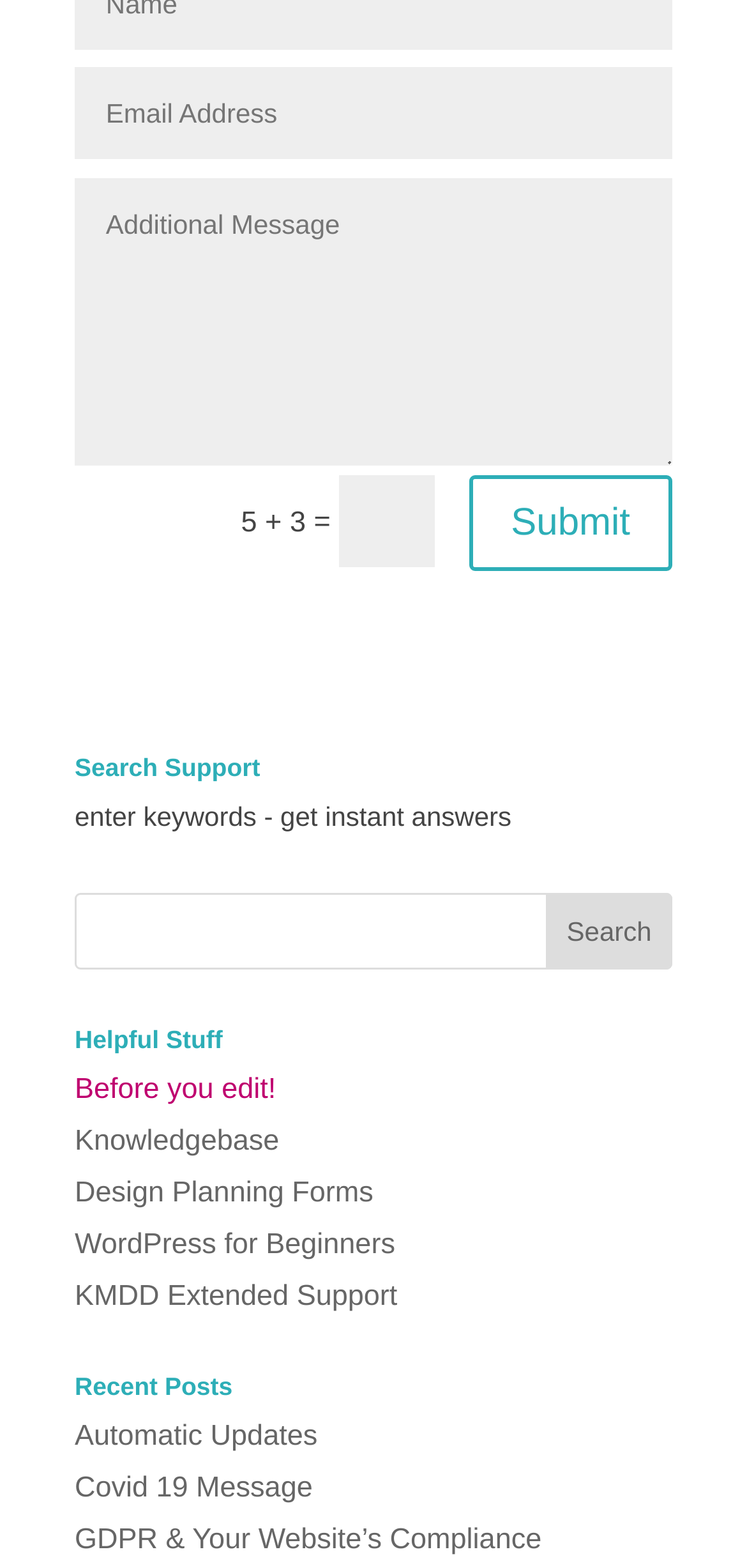Determine the bounding box coordinates of the clickable element to achieve the following action: 'View recent posts'. Provide the coordinates as four float values between 0 and 1, formatted as [left, top, right, bottom].

[0.1, 0.905, 0.425, 0.926]